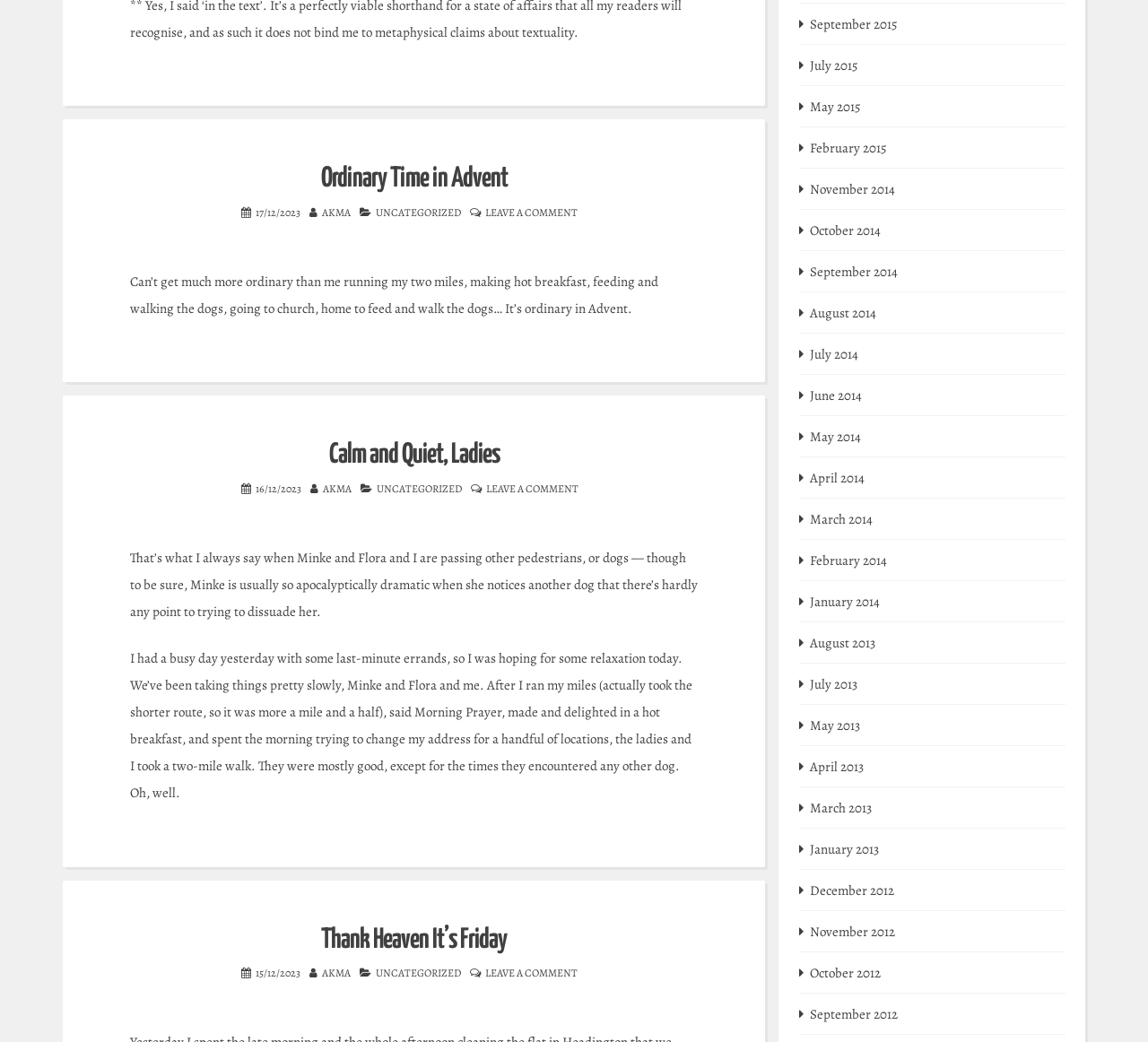Determine the bounding box coordinates for the HTML element described here: "Uncategorized".

[0.327, 0.191, 0.402, 0.205]